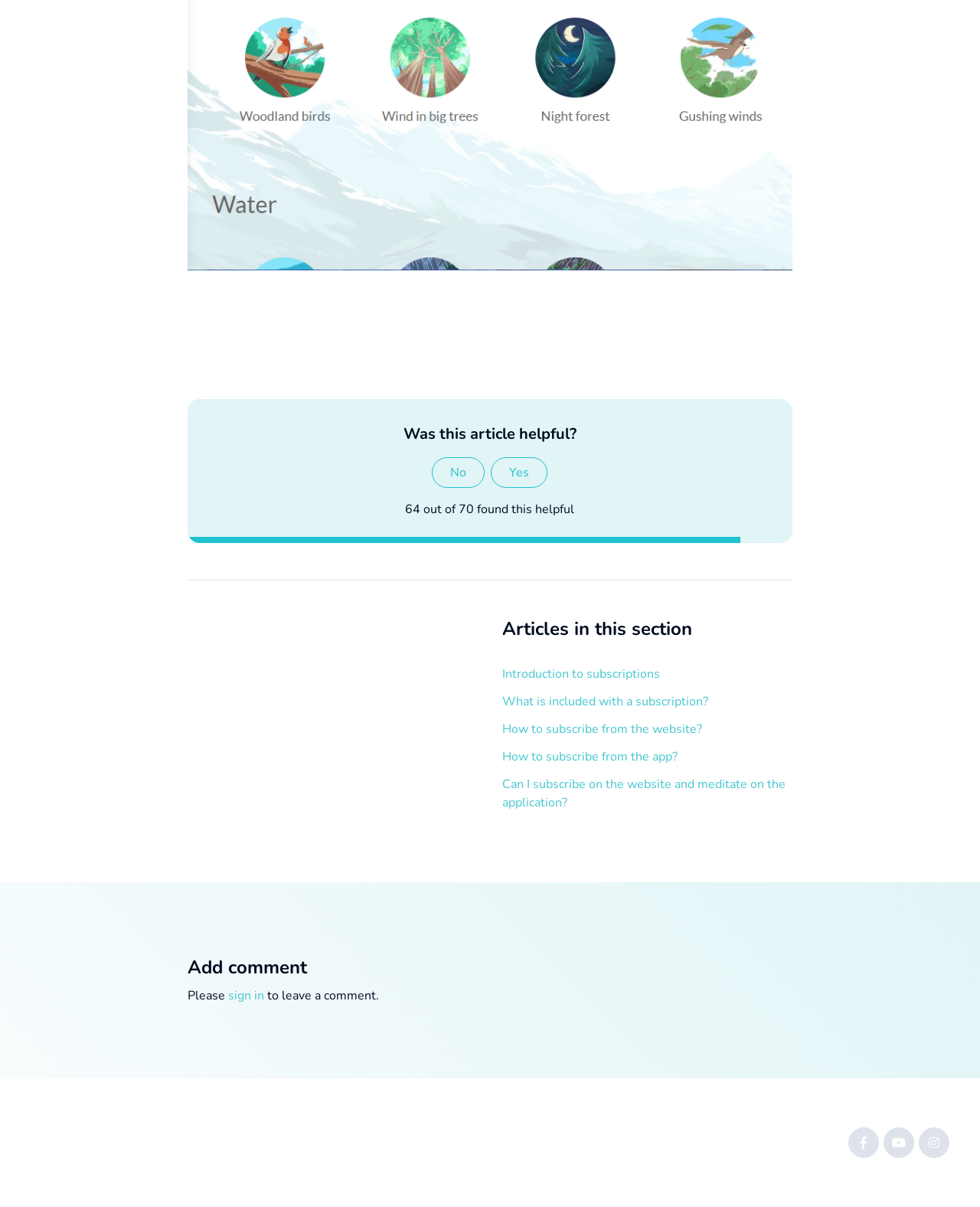What is the topic of the links in the 'Articles in this section' section?
Based on the content of the image, thoroughly explain and answer the question.

The links in the 'Articles in this section' section, such as 'Introduction to subscriptions', 'What is included with a subscription?', and others, suggest that the topic of these links is related to subscriptions.